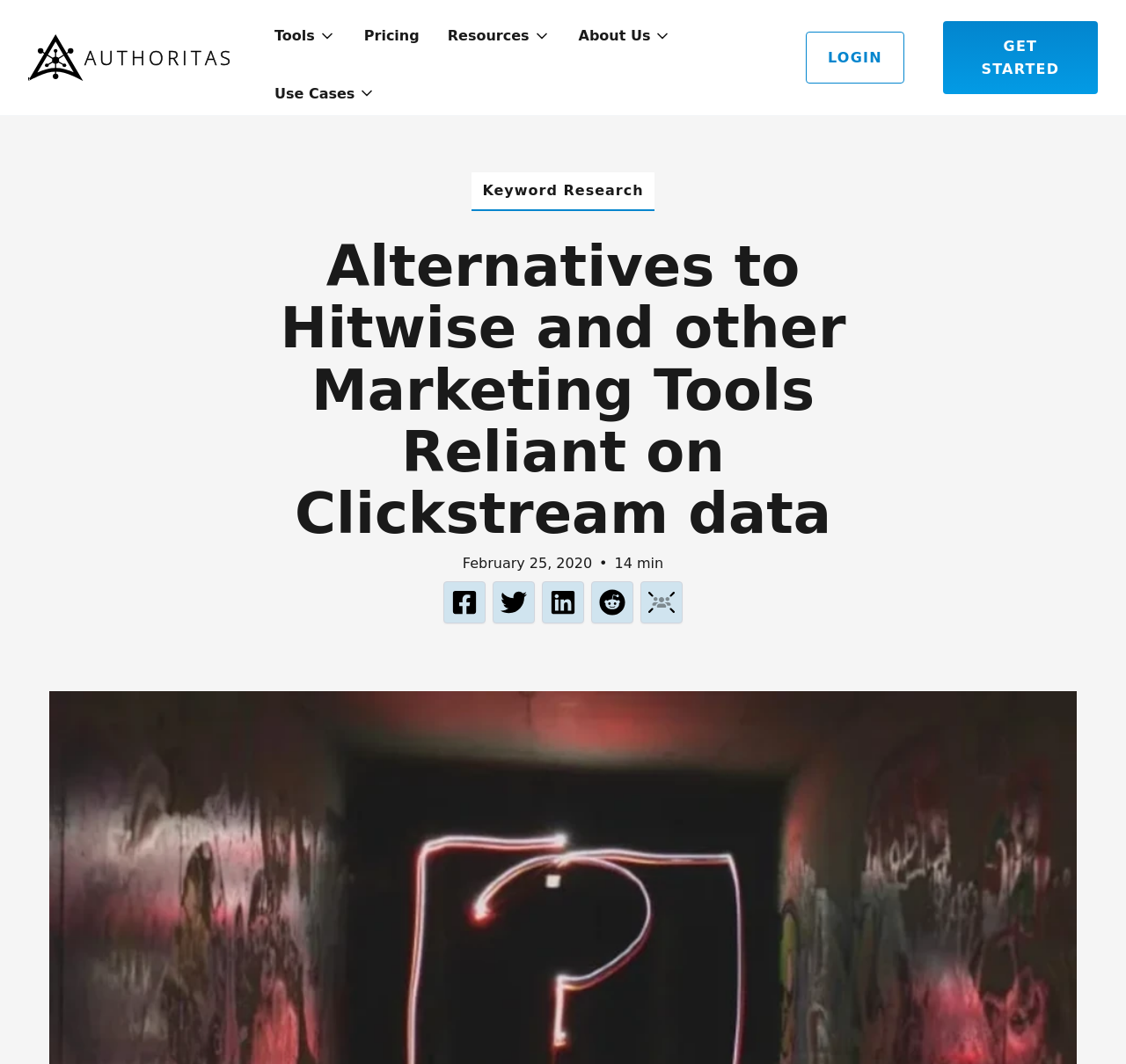Indicate the bounding box coordinates of the element that must be clicked to execute the instruction: "view tools". The coordinates should be given as four float numbers between 0 and 1, i.e., [left, top, right, bottom].

[0.231, 0.0, 0.311, 0.067]